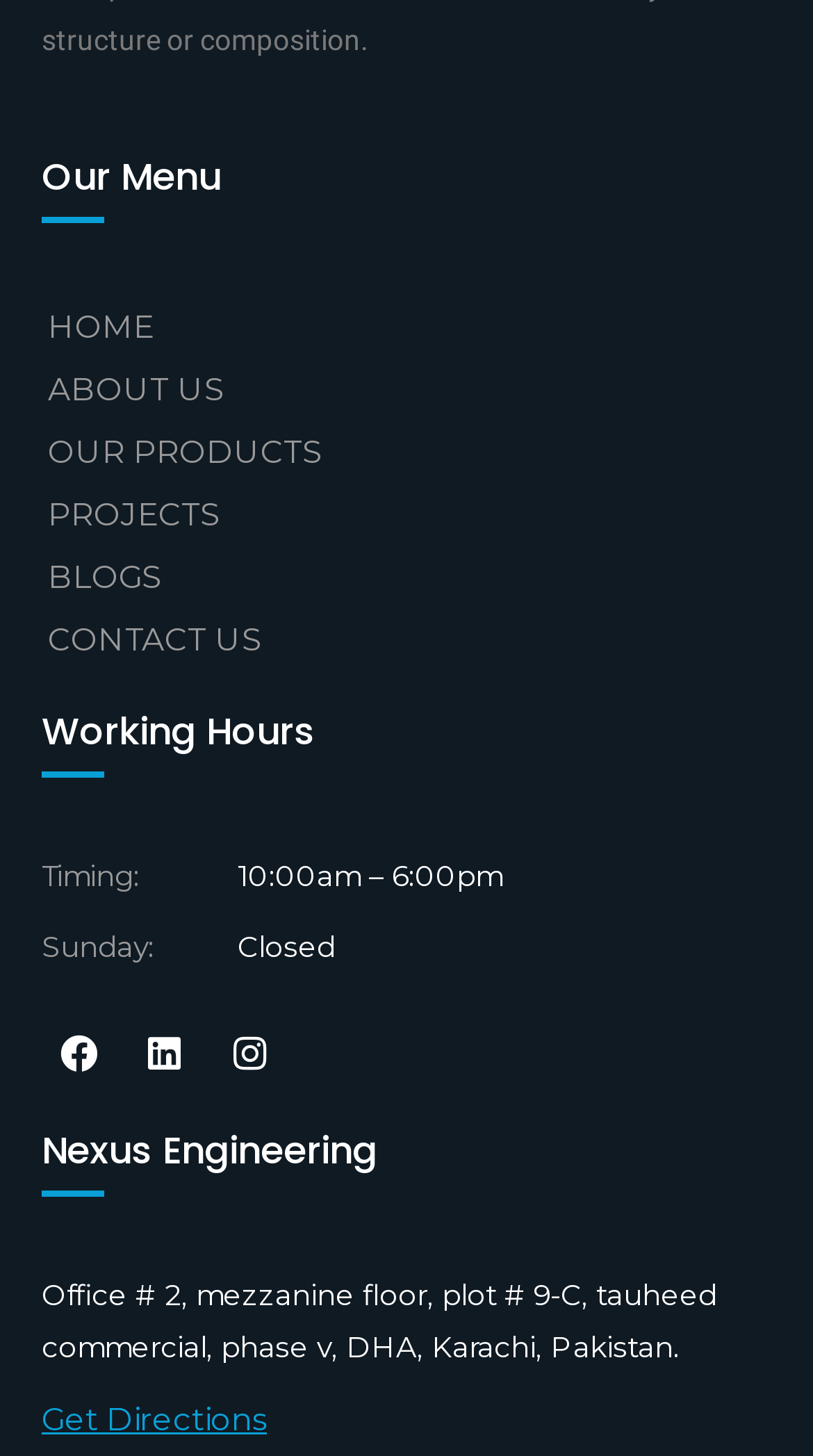Find the bounding box coordinates of the element's region that should be clicked in order to follow the given instruction: "Read Le Souq C’est Chic article". The coordinates should consist of four float numbers between 0 and 1, i.e., [left, top, right, bottom].

None